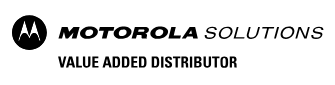Give a thorough description of the image, including any visible elements and their relationships.

The image showcases the logo of Motorola Solutions, prominently displaying "MOTOROLA" in bold letters, accompanied by the word "SOLUTIONS" in a smaller font. Below the logo, the phrase "VALUE ADDED DISTRIBUTOR" is featured in a striking, bold typeface, emphasizing the role of a distributor that enhances the value of Motorola's offerings. This branding is associated with Motorola's commitment to delivering innovative communication solutions, particularly for sectors like hospitality, where effective communication is essential for exceptional guest service. The design reflects a professional and modern aesthetic, aligning with the company's focus on technology and connectivity.